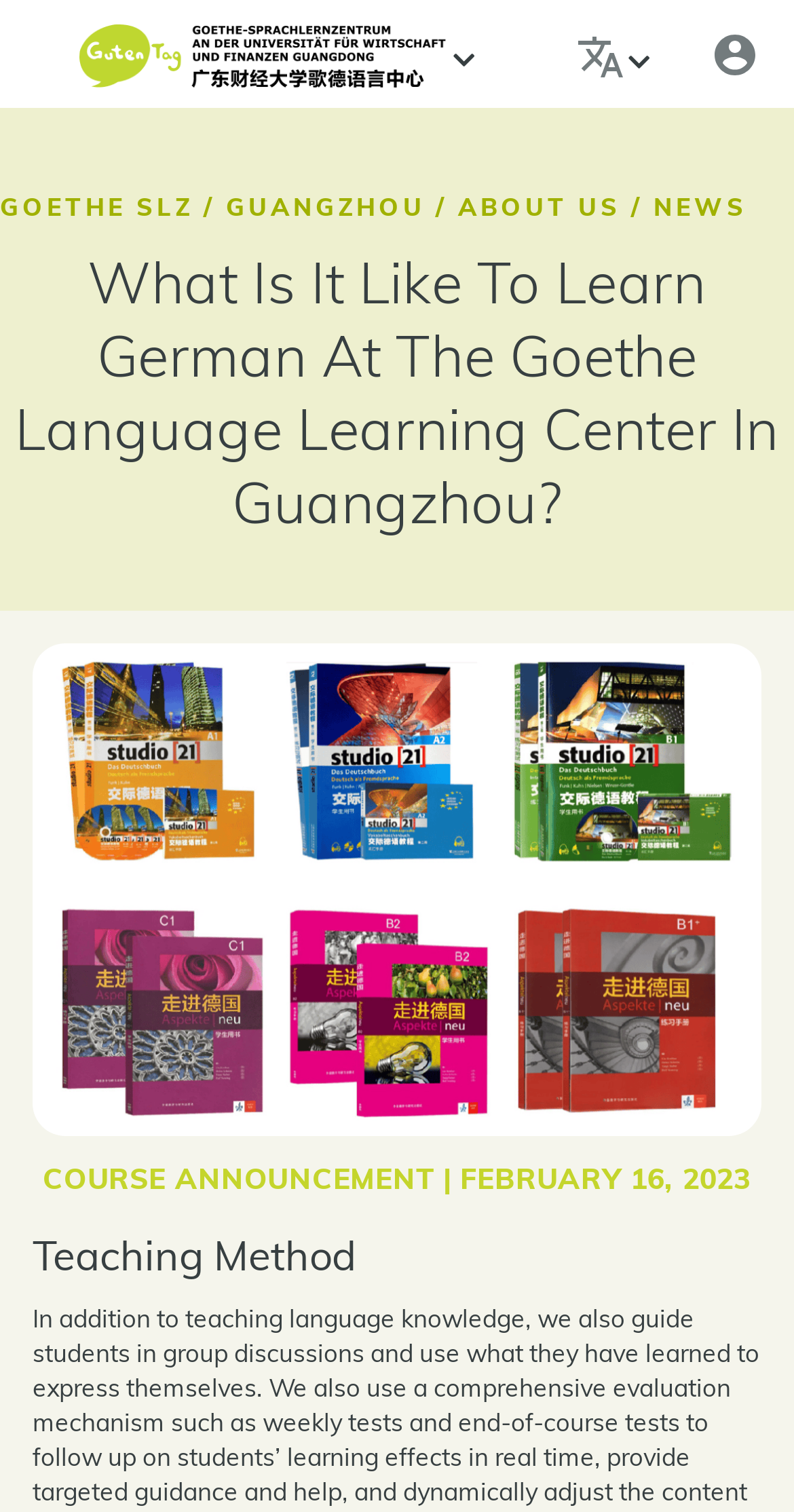Locate the bounding box of the UI element described by: "Guangzhou" in the given webpage screenshot.

[0.285, 0.127, 0.536, 0.147]